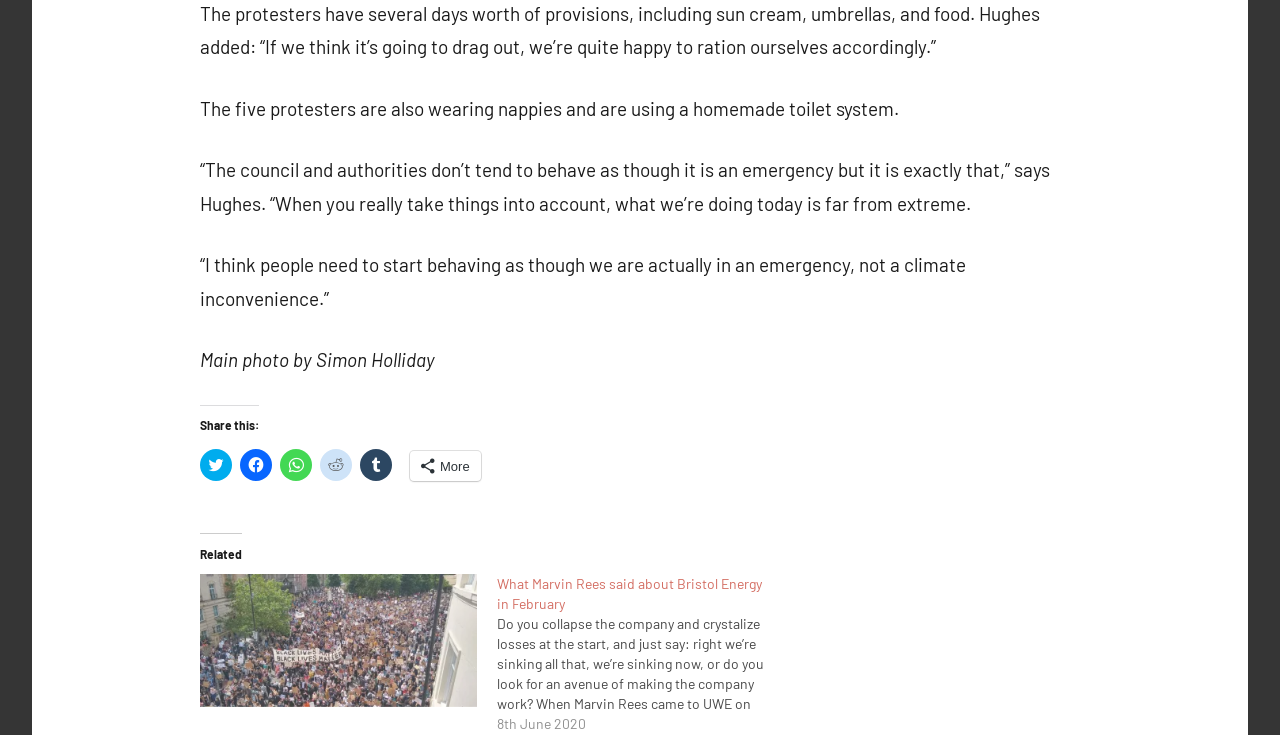Respond with a single word or phrase to the following question:
What is above the 'Share this:' heading?

text